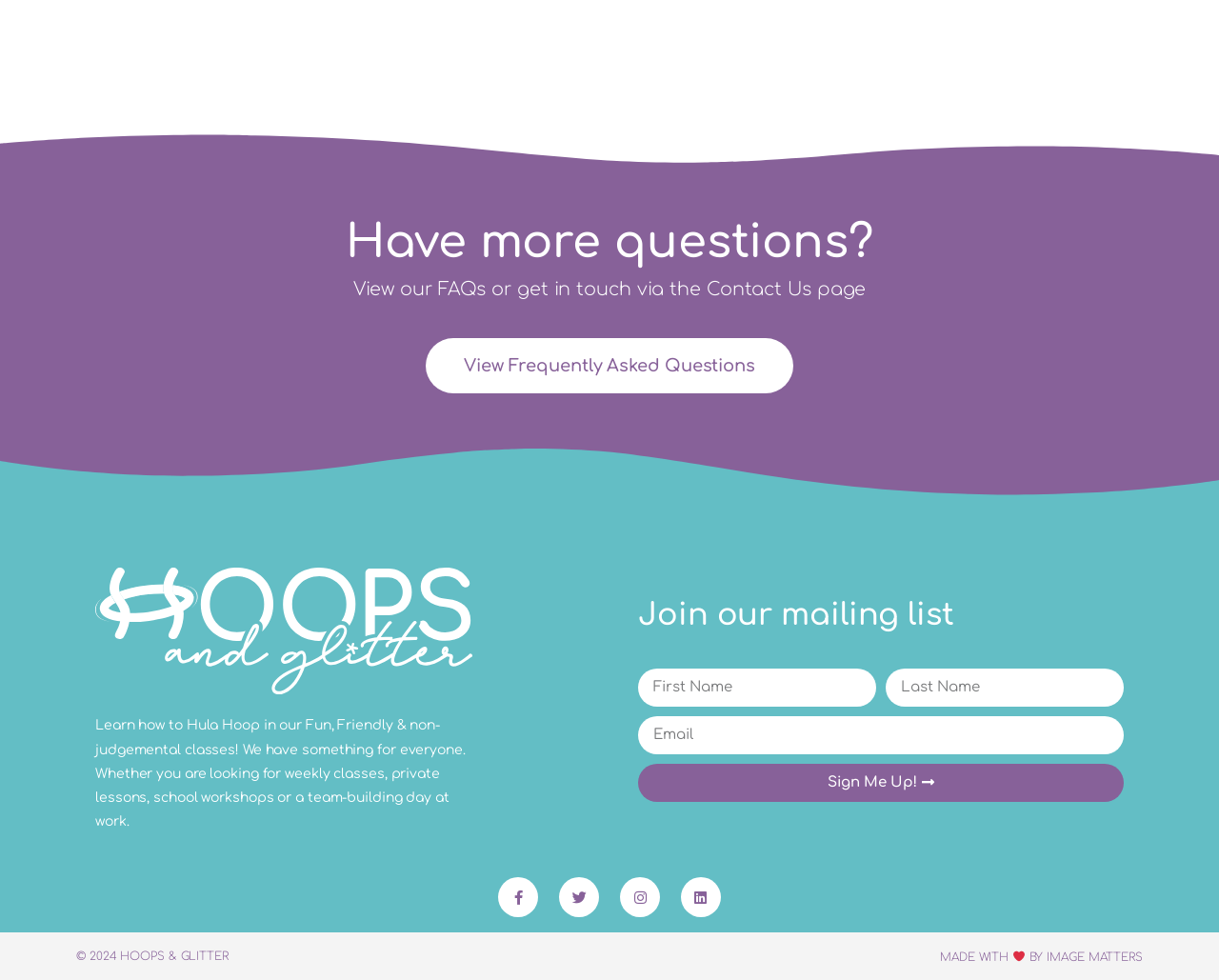Kindly provide the bounding box coordinates of the section you need to click on to fulfill the given instruction: "View 'Depositary and trustee services'".

None